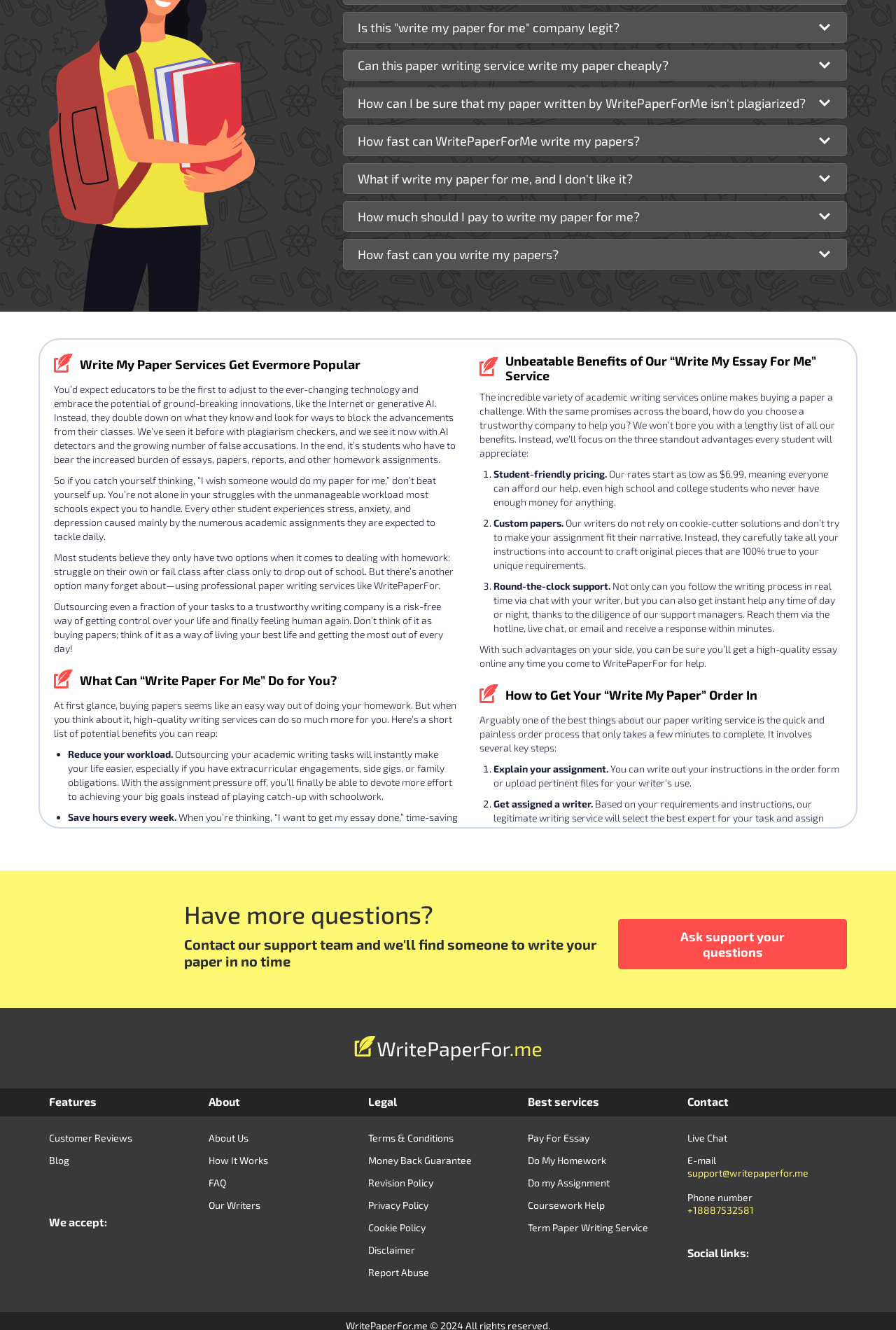Highlight the bounding box coordinates of the region I should click on to meet the following instruction: "Read more about 'Ultimate Payment Security on Write Paper For Me'".

[0.535, 0.752, 0.94, 0.768]